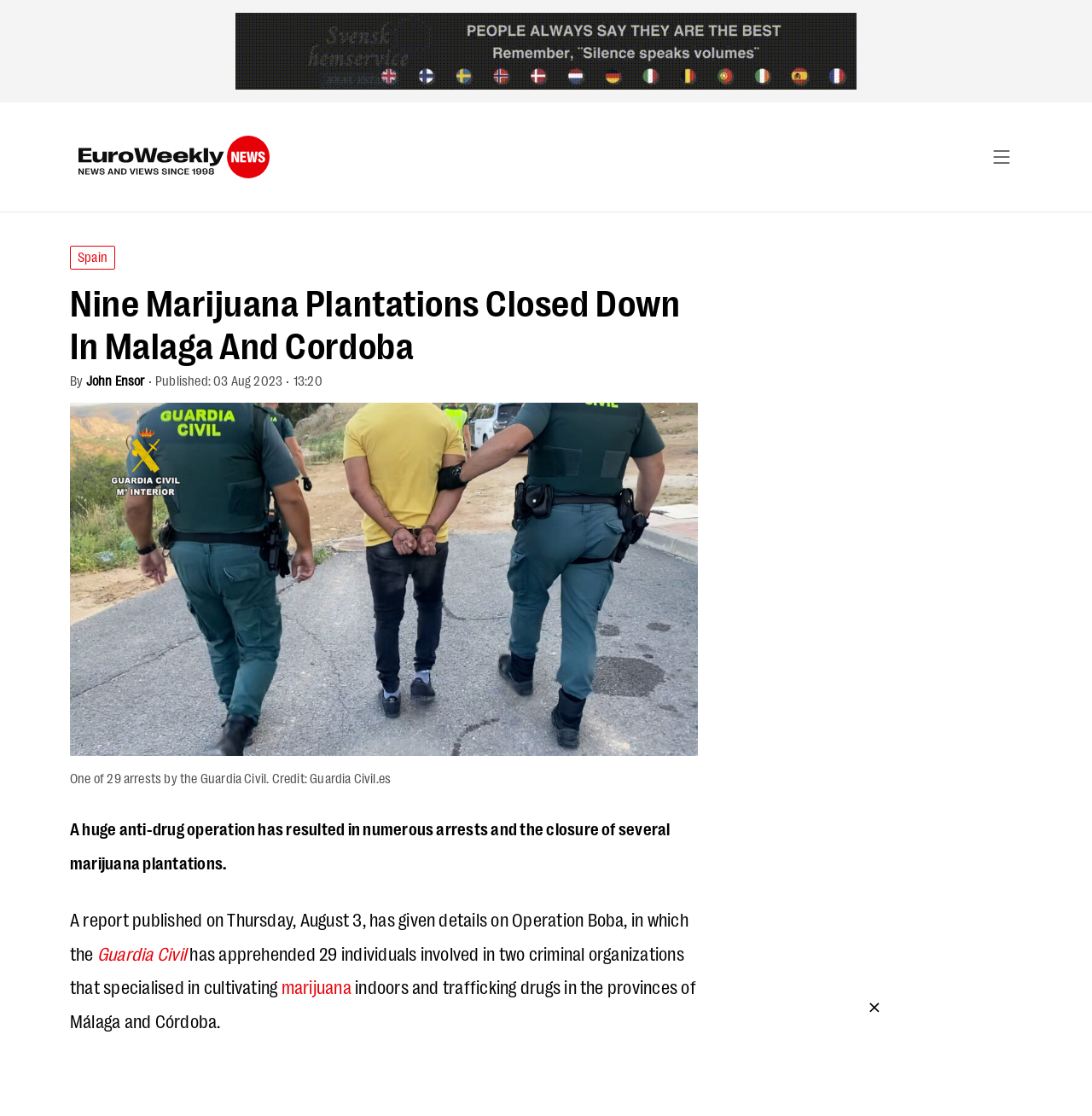What is the topic of the article?
Give a detailed and exhaustive answer to the question.

I found the answer by reading the text 'A huge anti-drug operation has resulted in numerous arrests and the closure of several marijuana plantations.' which is located at the top of the webpage.